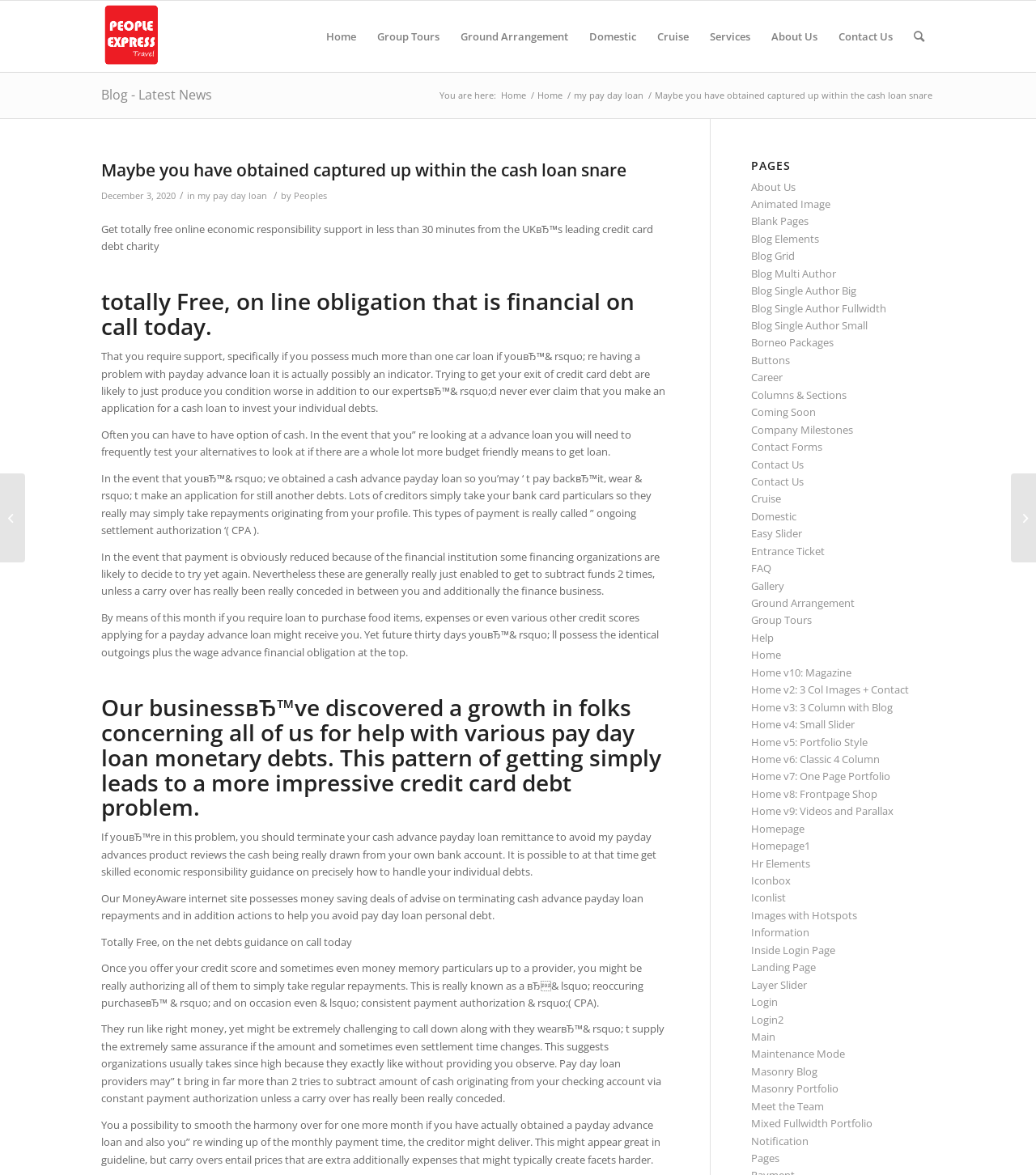Predict the bounding box of the UI element based on the description: "my pay day loan". The coordinates should be four float numbers between 0 and 1, formatted as [left, top, right, bottom].

[0.191, 0.162, 0.258, 0.172]